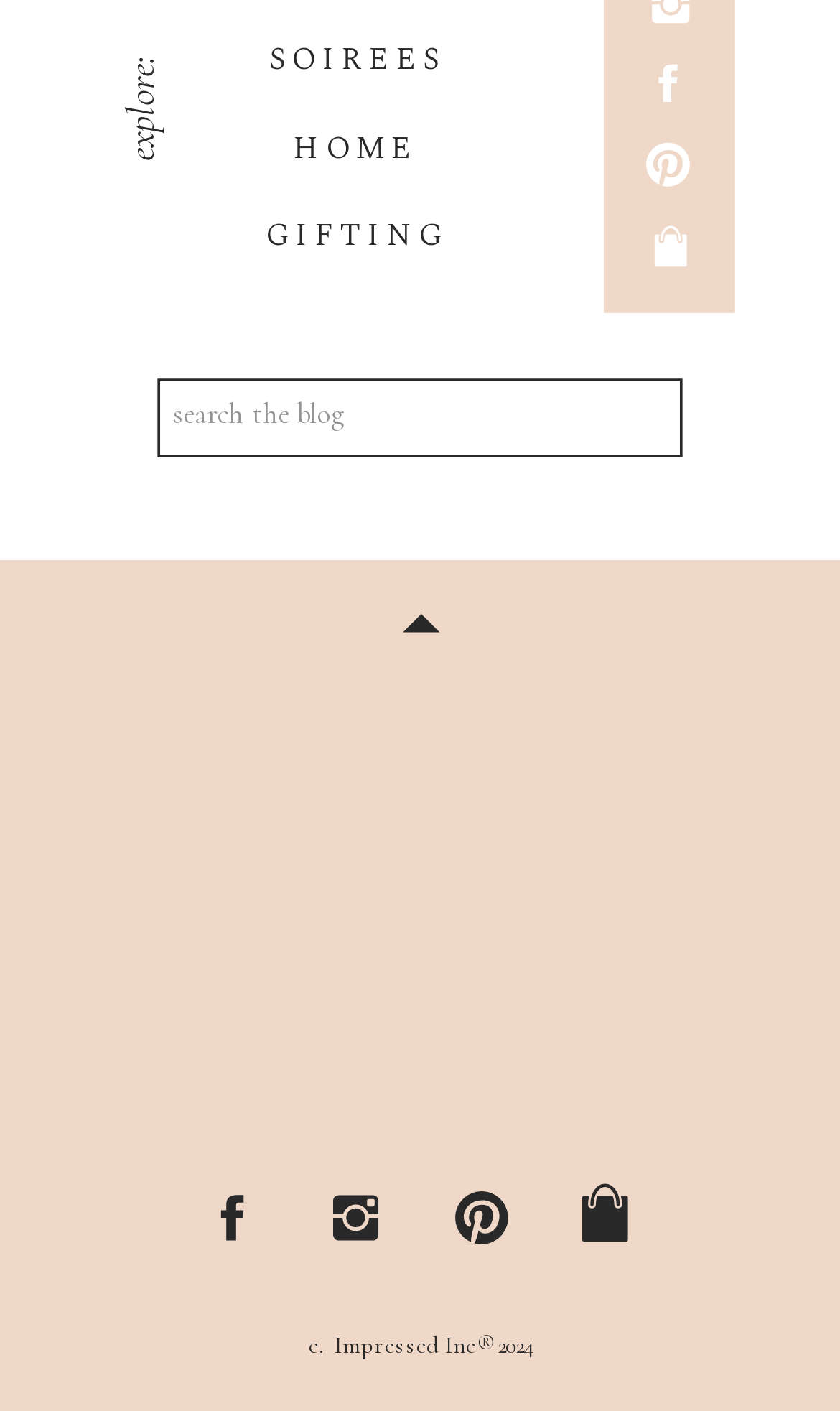Kindly determine the bounding box coordinates for the clickable area to achieve the given instruction: "Search for something".

[0.206, 0.278, 0.797, 0.308]